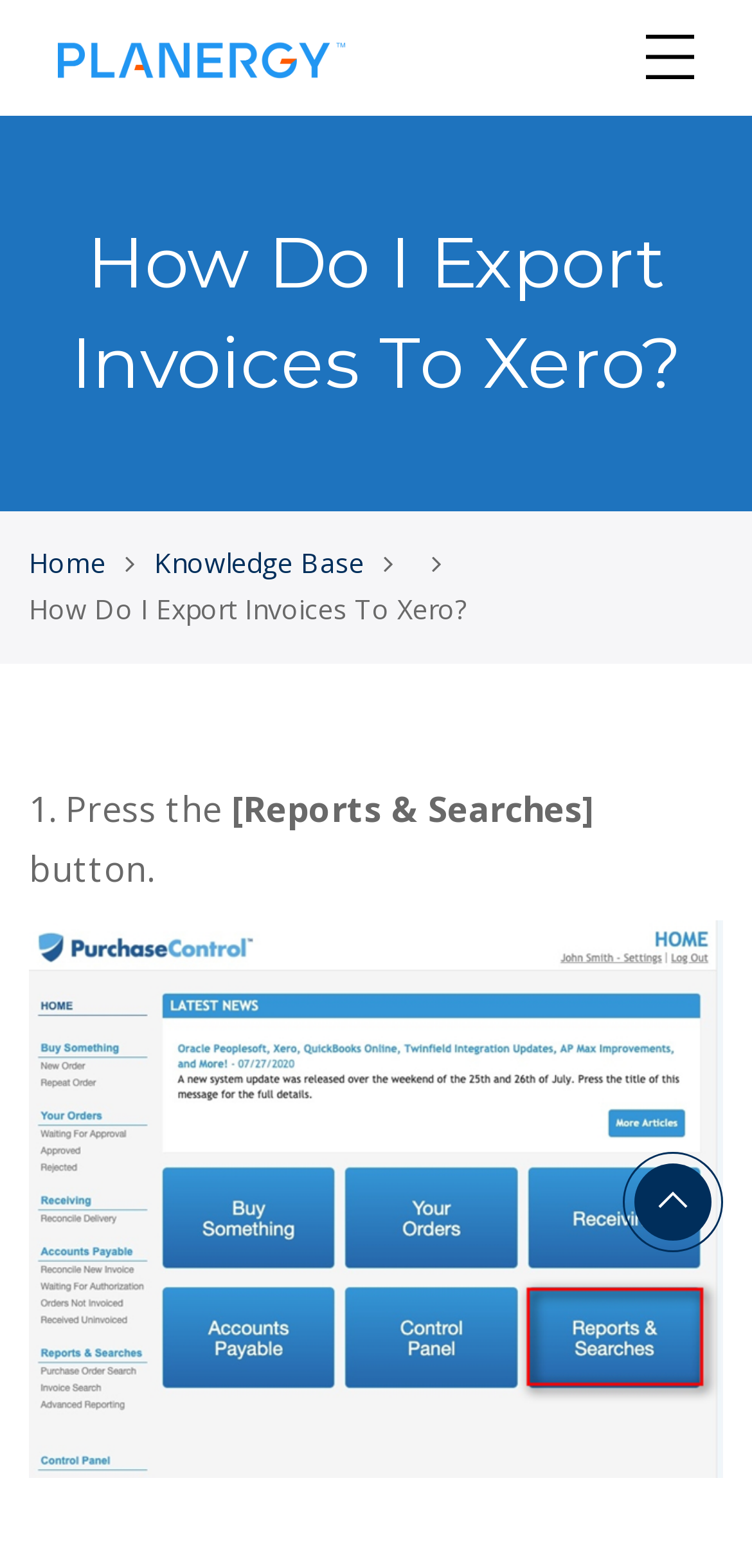Please find and give the text of the main heading on the webpage.

How Do I Export Invoices To Xero?